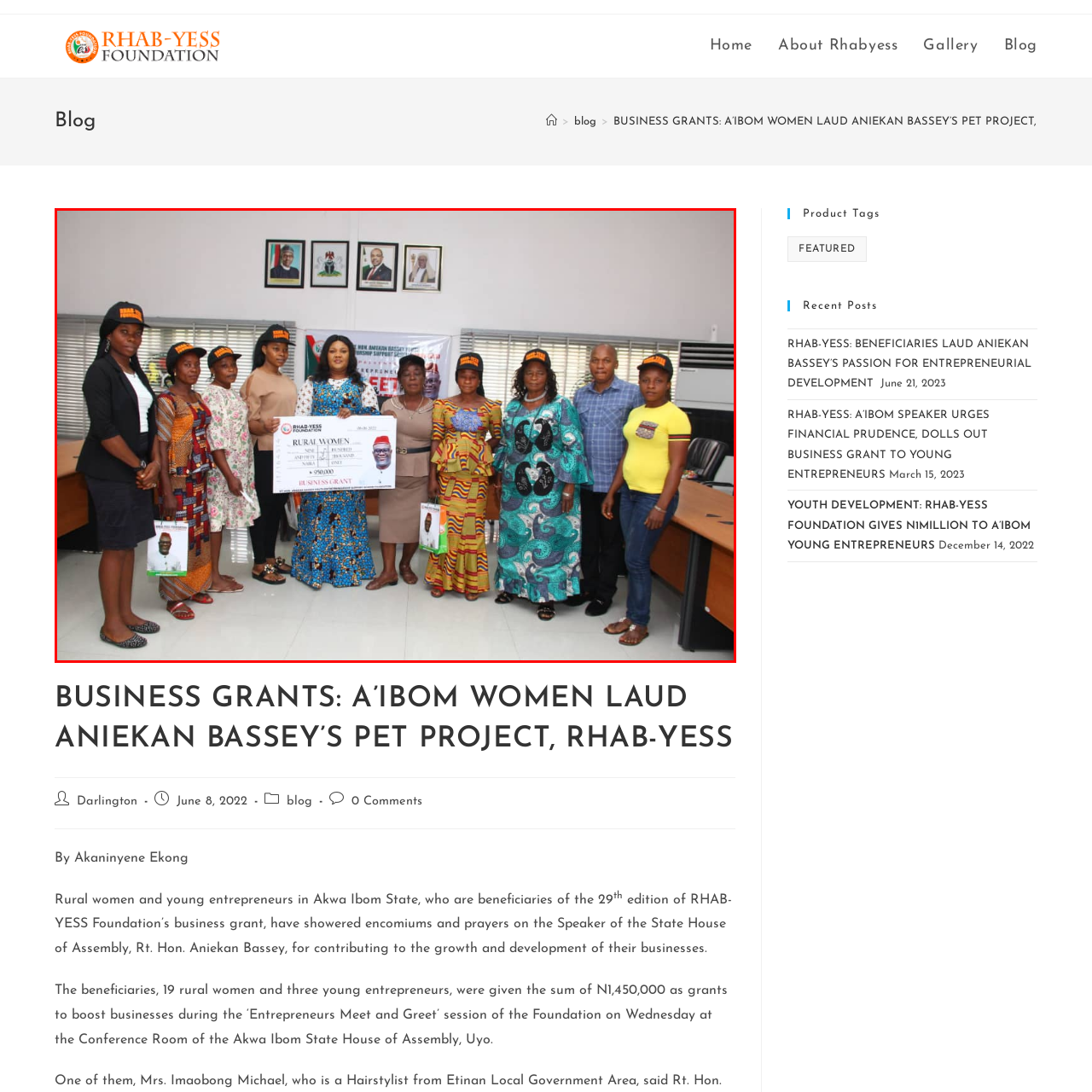What is on the wall in the conference room?
Direct your attention to the image marked by the red bounding box and answer the question with a single word or phrase.

Framed photographs